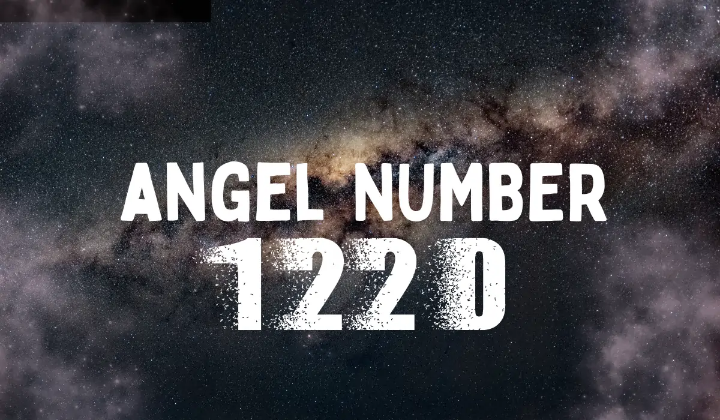From the details in the image, provide a thorough response to the question: What is Angel Number 1220 believed to convey?

According to the image, Angel Number 1220 is believed to convey powerful messages from the universe, guiding individuals through various aspects of their lives, including love, career, and health, serving as a spiritual guide for those seeking insight and connection.